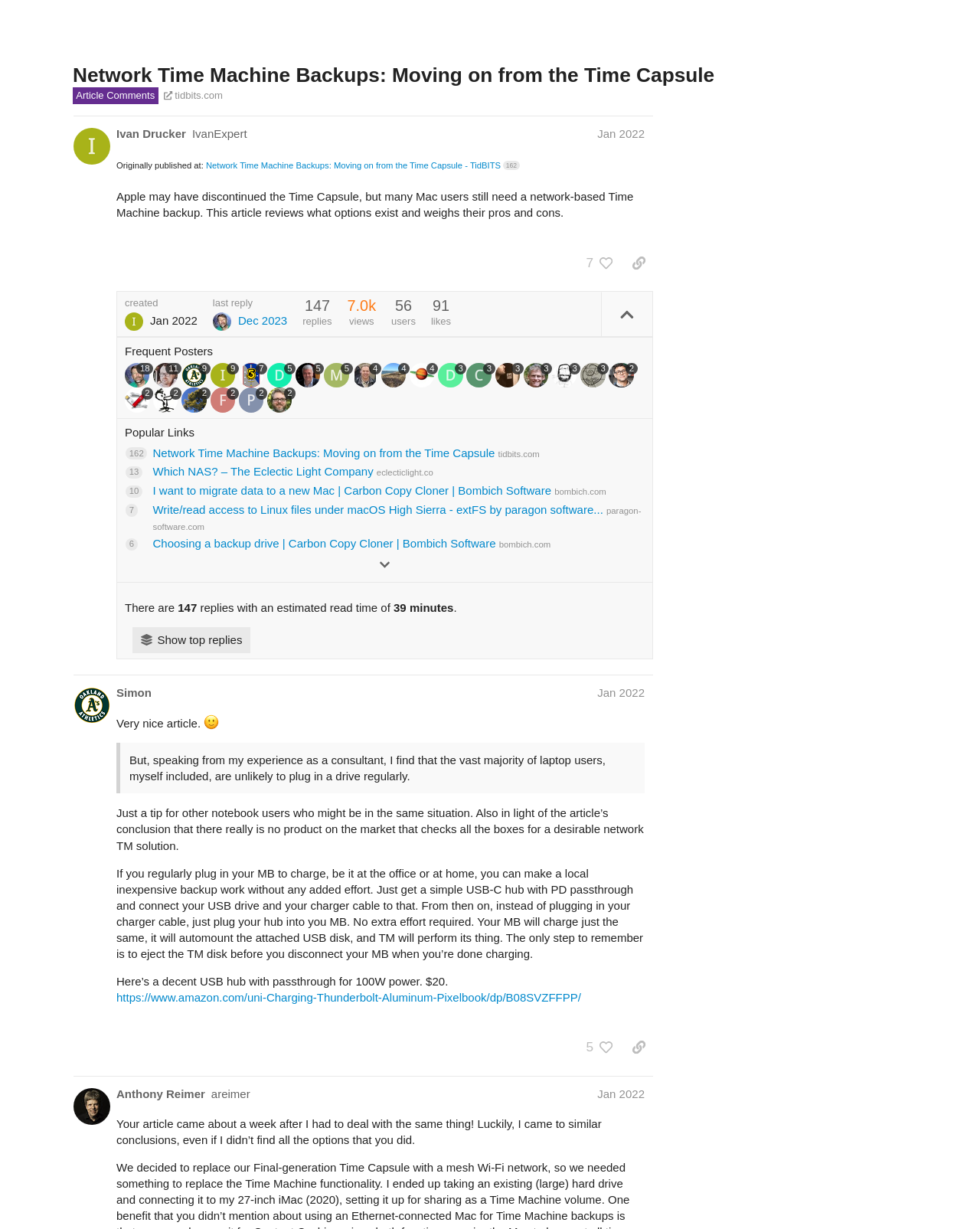What is the name of the author of the post by @jcenters?
Based on the image, provide a one-word or brief-phrase response.

Josh Centers